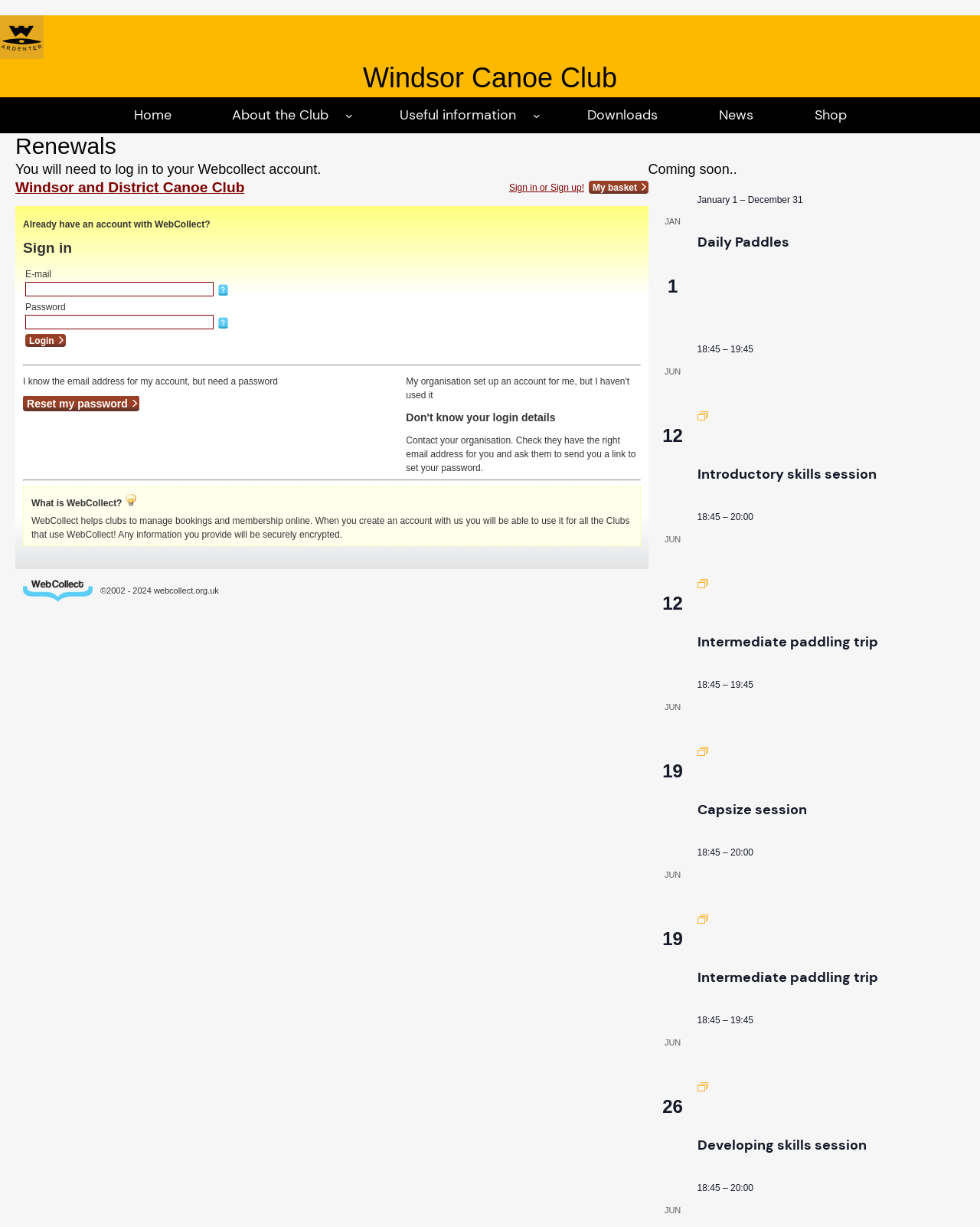Elaborate on the webpage's design and content in a detailed caption.

The webpage is about renewals for the Windsor Canoe Club. At the top, there is a logo and a link to the Windsor Canoe Club, followed by a heading with the same name. Below that, there is a navigation menu with links to various pages, including Home, About the Club, Useful information, Downloads, News, and Shop.

The main content of the page is divided into sections, each with a heading that says "Renewals". The first section has a static text that instructs users to log in to their Webcollect account. Below that, there is an iframe and a static text that says "Coming soon..".

The rest of the page is dedicated to a list of events, each with a time and date, and a brief description. There are five events listed, each with a heading that describes the event, such as "Daily Paddles", "Introductory skills session", "Intermediate paddling trip", "Capsize session", and another "Intermediate paddling trip". Each event has a link to more information and an image with the text "Event Series".

The events are listed in a chronological order, with the earliest event at the top and the latest at the bottom. The time and date of each event are displayed in a format that shows the month, day, and time range, such as "JAN 1 – DEC 31" or "18:45 – 19:45".